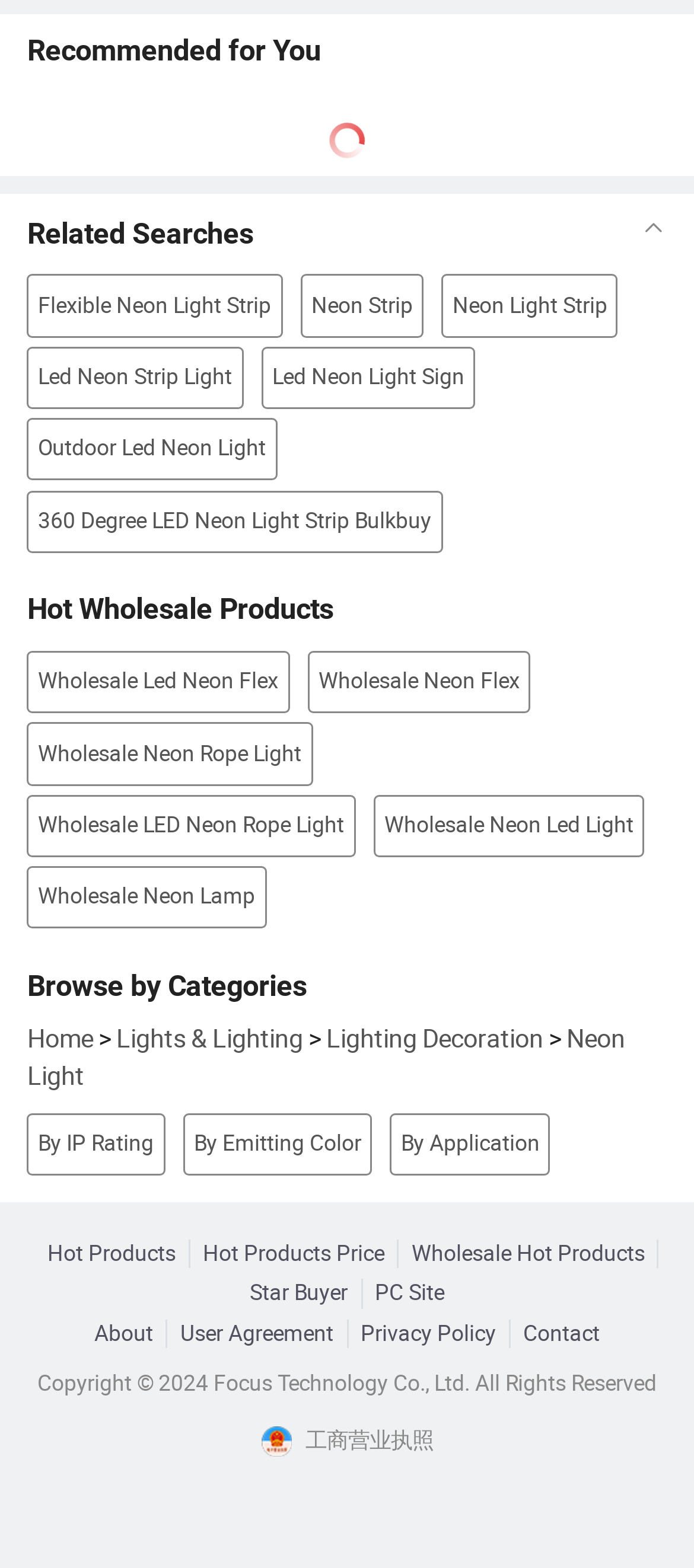Respond with a single word or short phrase to the following question: 
How many links are there under 'Recommended for You'?

5